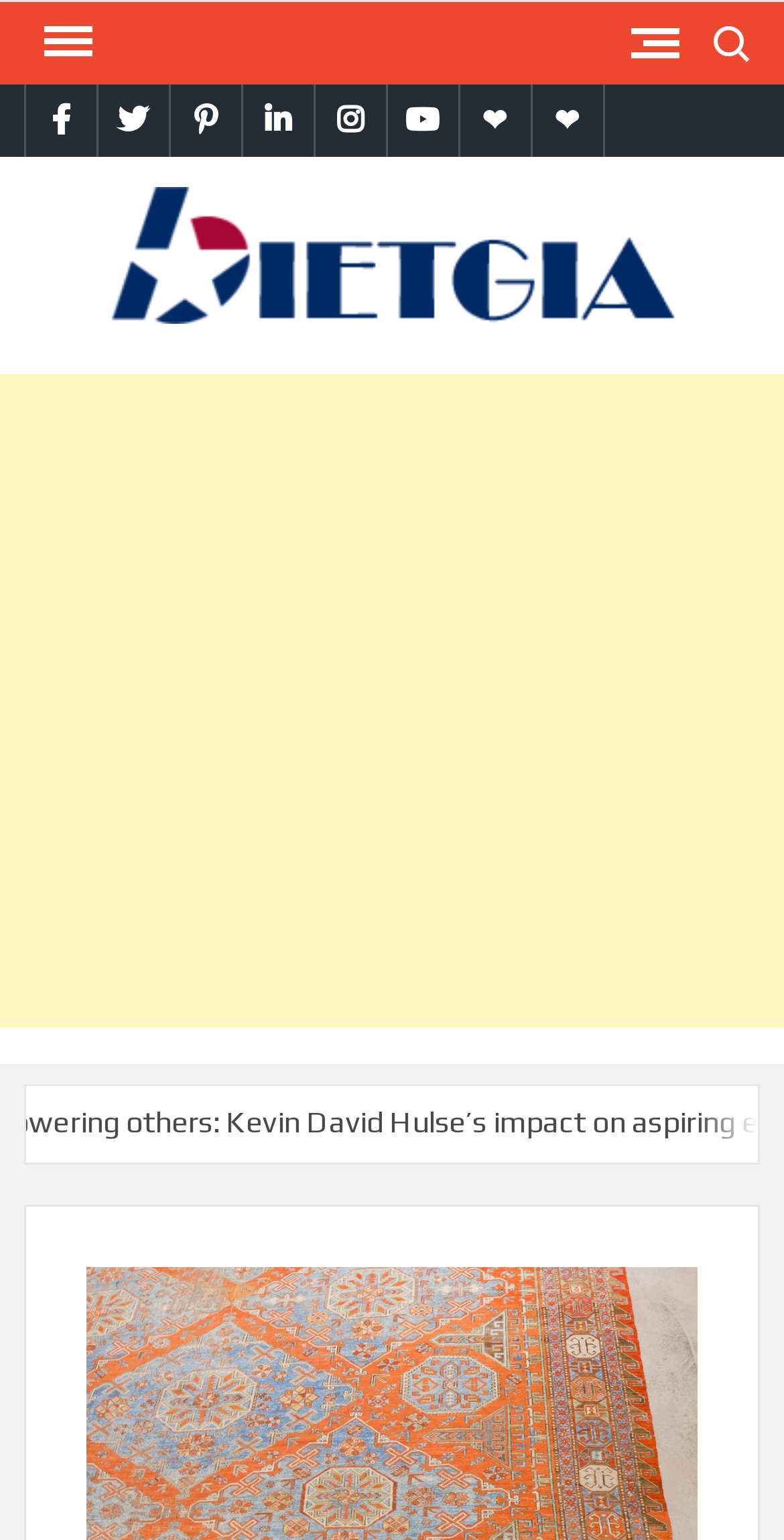Utilize the details in the image to give a detailed response to the question: What is the category of the latest tips and tricks?

I inferred the category of the latest tips and tricks by considering the context of the webpage, which is about Persian rugs, and the presence of the static text element 'Latest Tips & Tricks'.